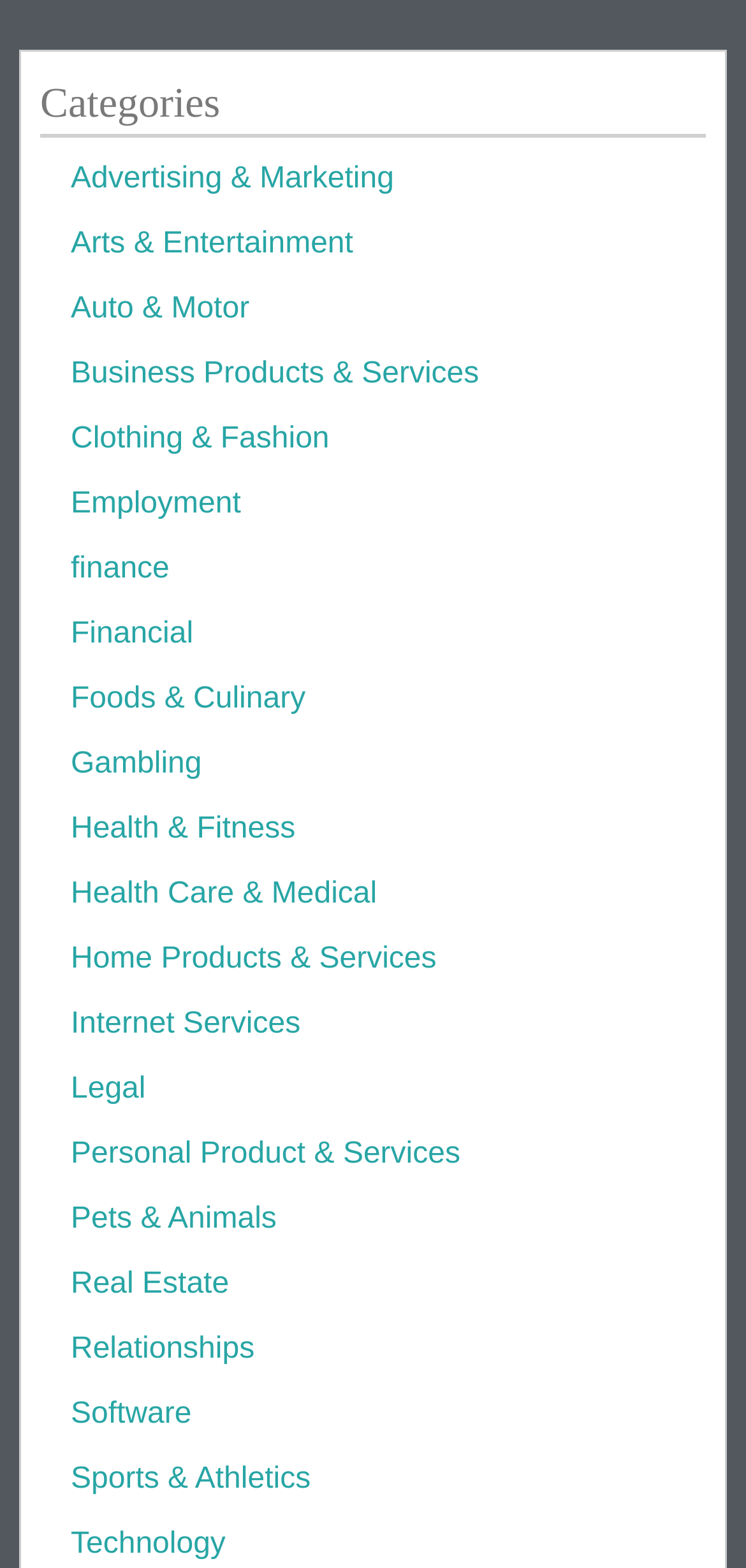Find the bounding box coordinates of the clickable element required to execute the following instruction: "Learn about Health & Fitness". Provide the coordinates as four float numbers between 0 and 1, i.e., [left, top, right, bottom].

[0.095, 0.518, 0.396, 0.539]